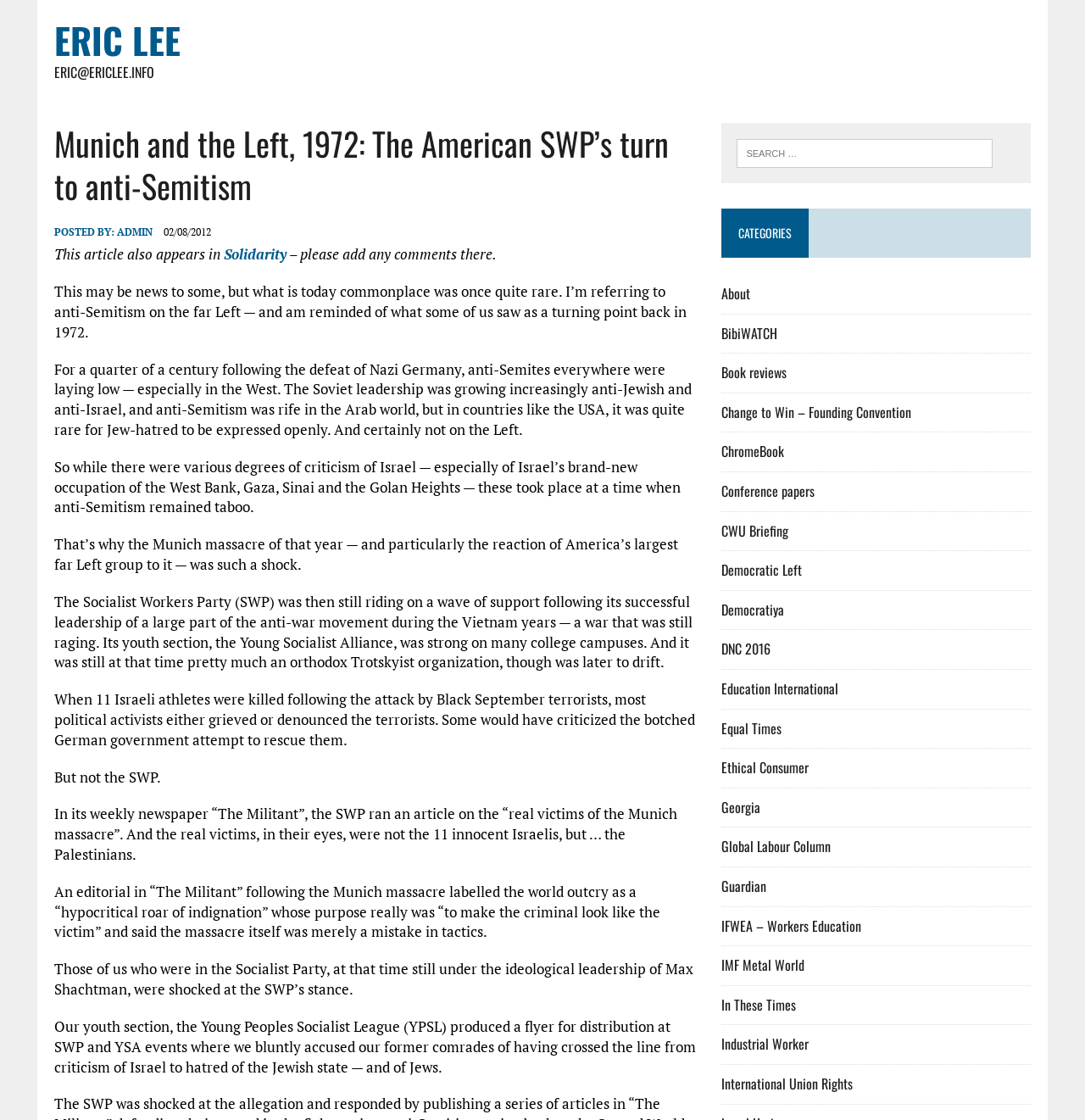Pinpoint the bounding box coordinates of the clickable element needed to complete the instruction: "Visit Eric Lee's homepage". The coordinates should be provided as four float numbers between 0 and 1: [left, top, right, bottom].

[0.05, 0.015, 0.95, 0.072]